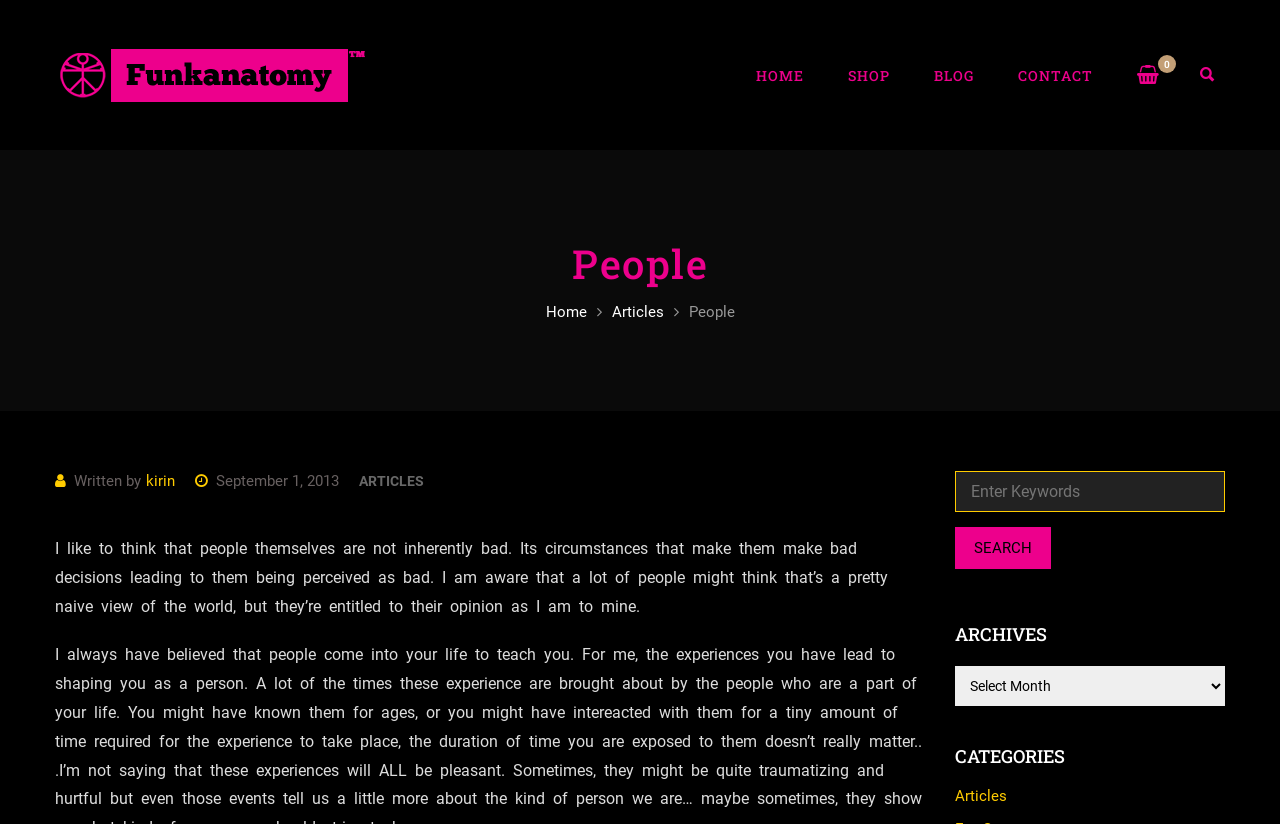Pinpoint the bounding box coordinates of the area that must be clicked to complete this instruction: "view articles".

[0.478, 0.368, 0.518, 0.39]